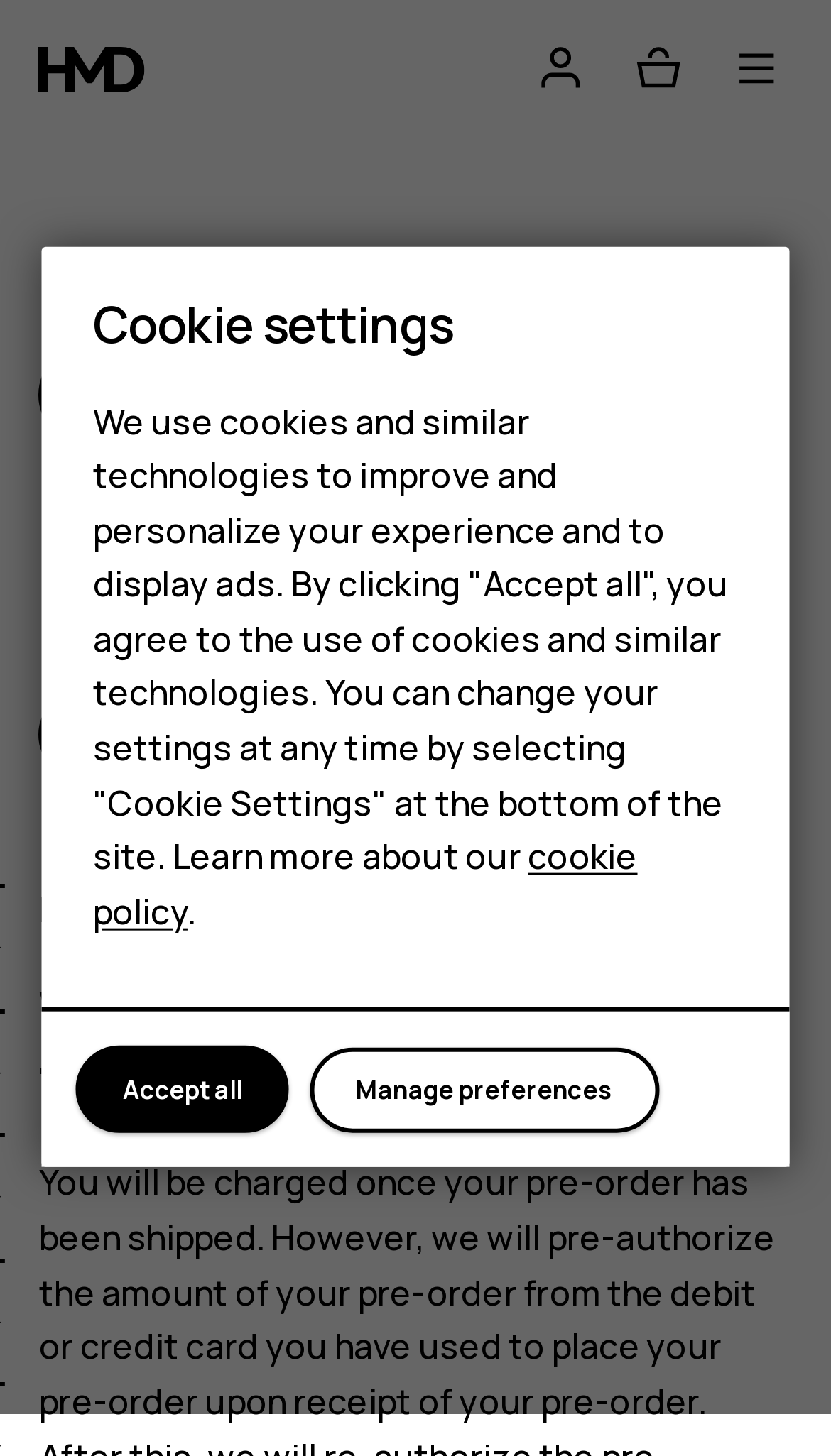Please find the bounding box coordinates of the clickable region needed to complete the following instruction: "View Shopping bag". The bounding box coordinates must consist of four float numbers between 0 and 1, i.e., [left, top, right, bottom].

[0.751, 0.024, 0.834, 0.071]